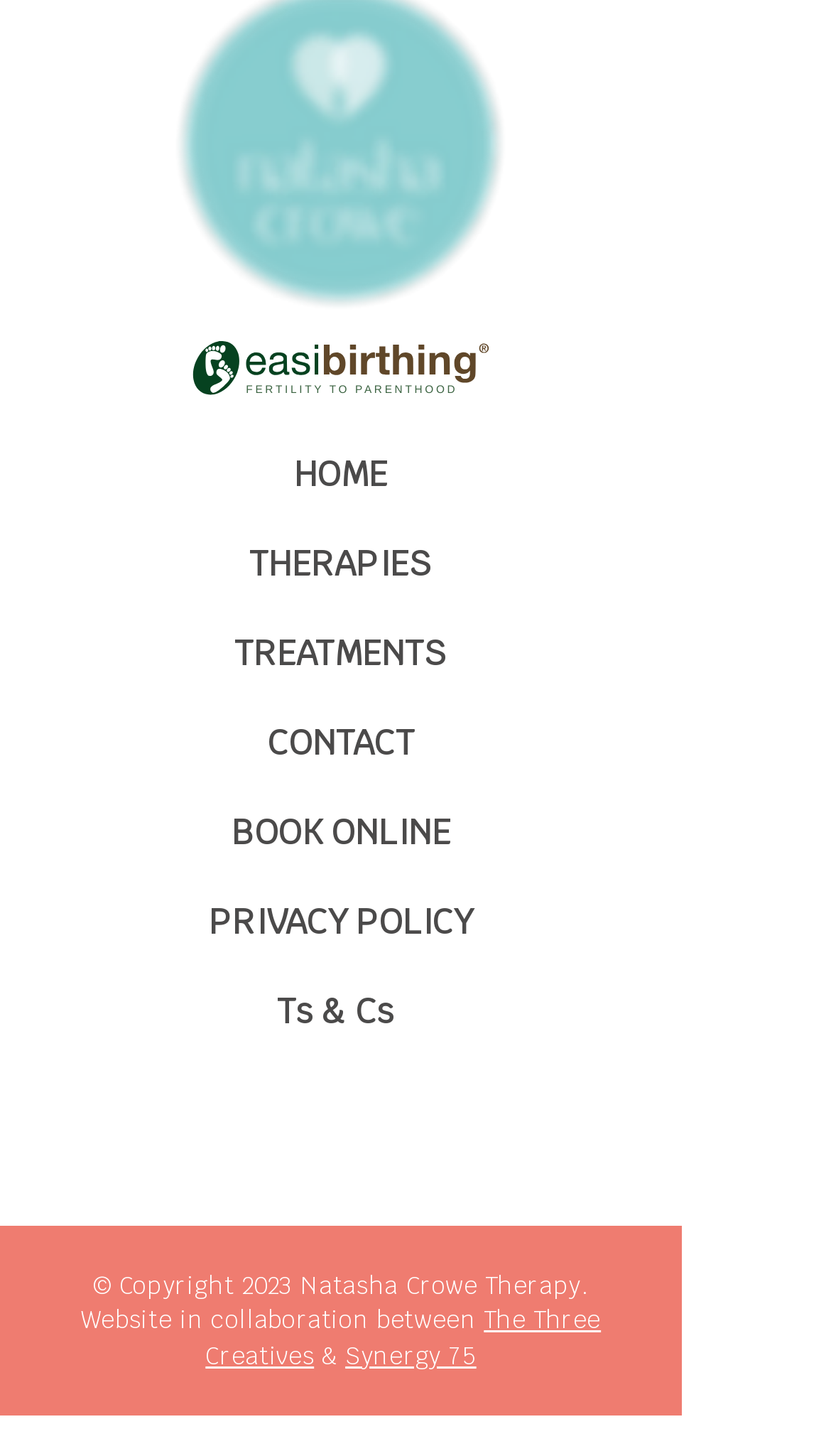What is the last item in the footer section?
Please provide a single word or phrase in response based on the screenshot.

Synergy 75